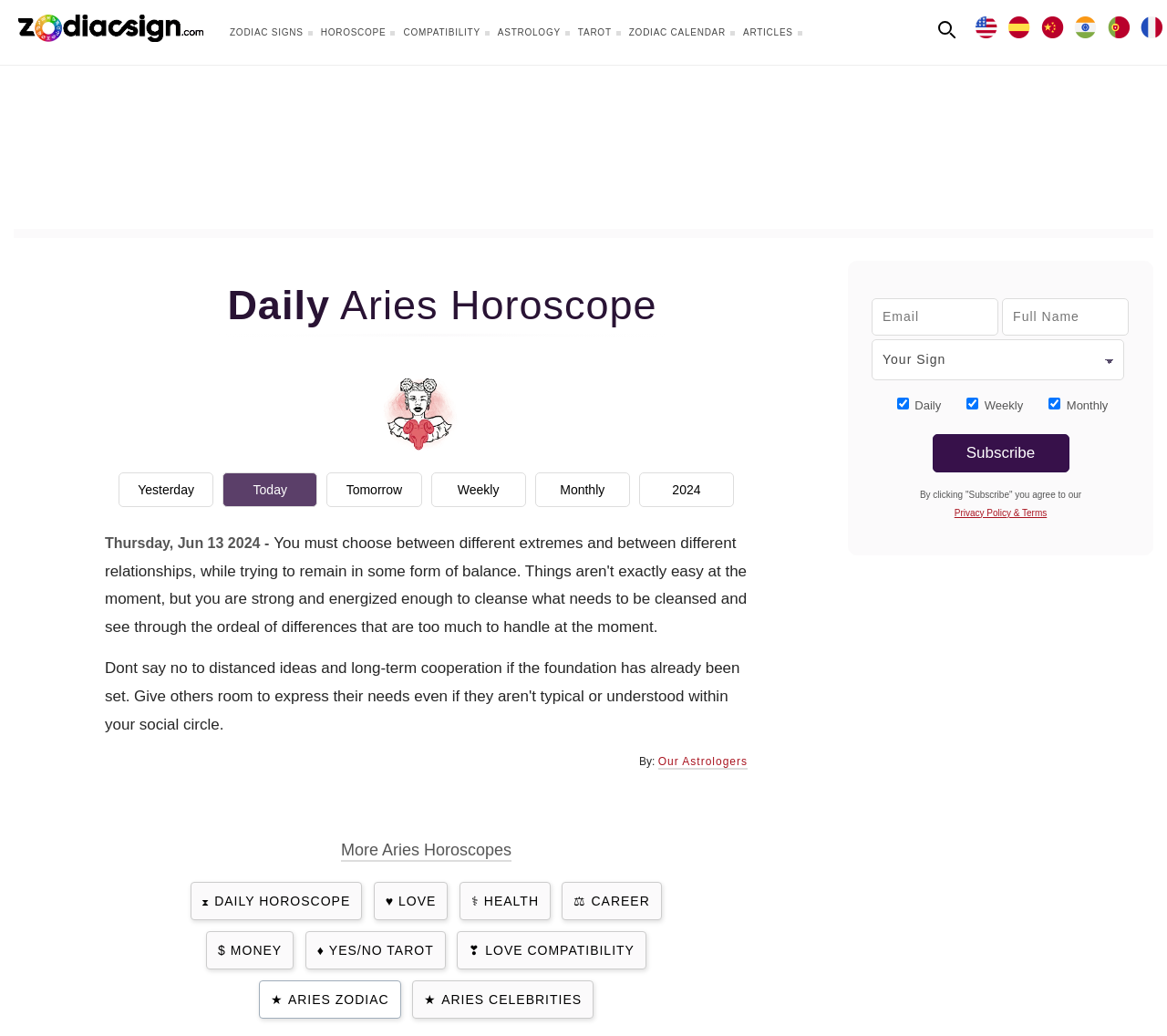Identify the bounding box coordinates of the clickable section necessary to follow the following instruction: "Read more Aries horoscopes". The coordinates should be presented as four float numbers from 0 to 1, i.e., [left, top, right, bottom].

[0.292, 0.811, 0.438, 0.829]